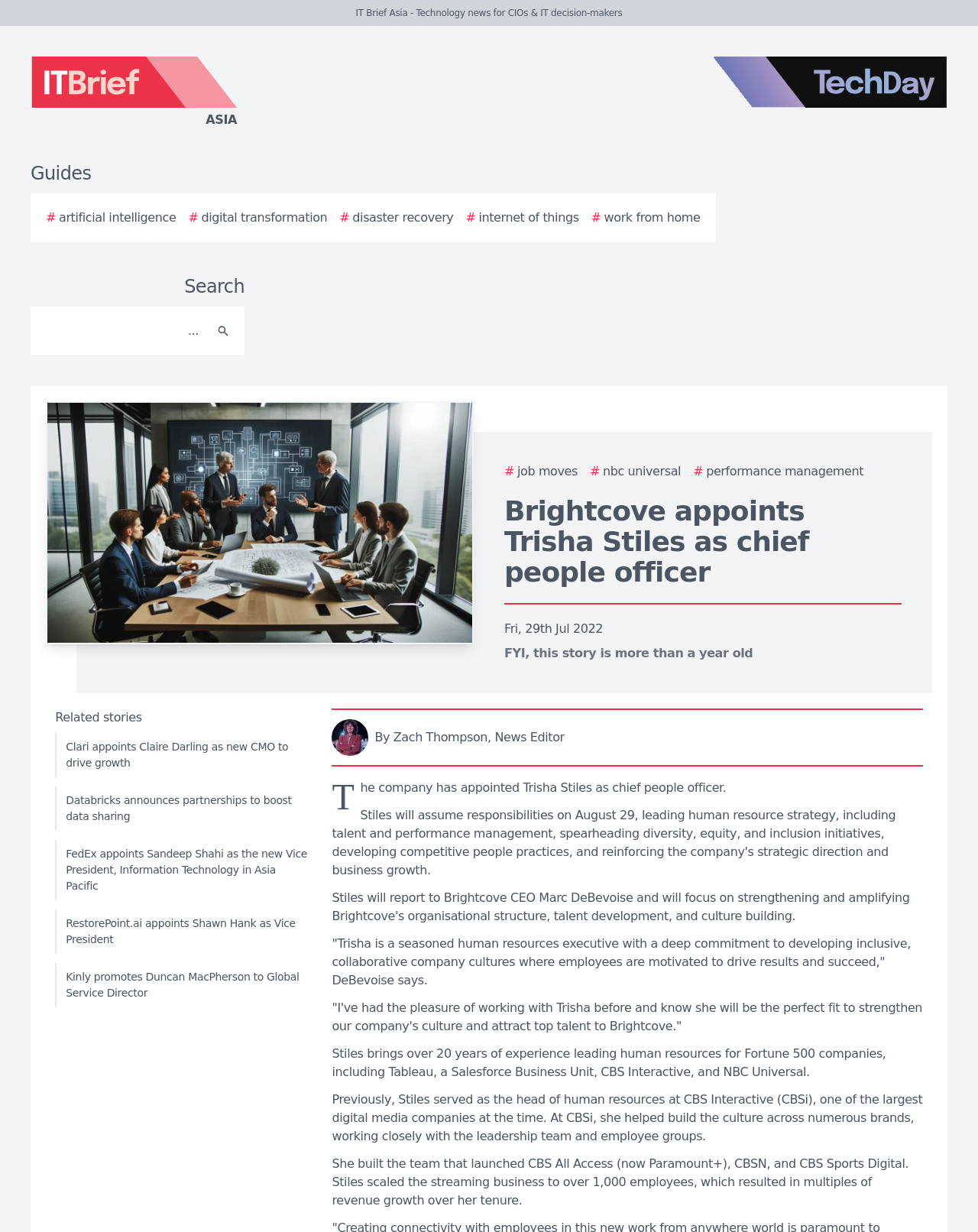Based on the element description, predict the bounding box coordinates (top-left x, top-left y, bottom-right x, bottom-right y) for the UI element in the screenshot: # internet of things

[0.476, 0.169, 0.592, 0.184]